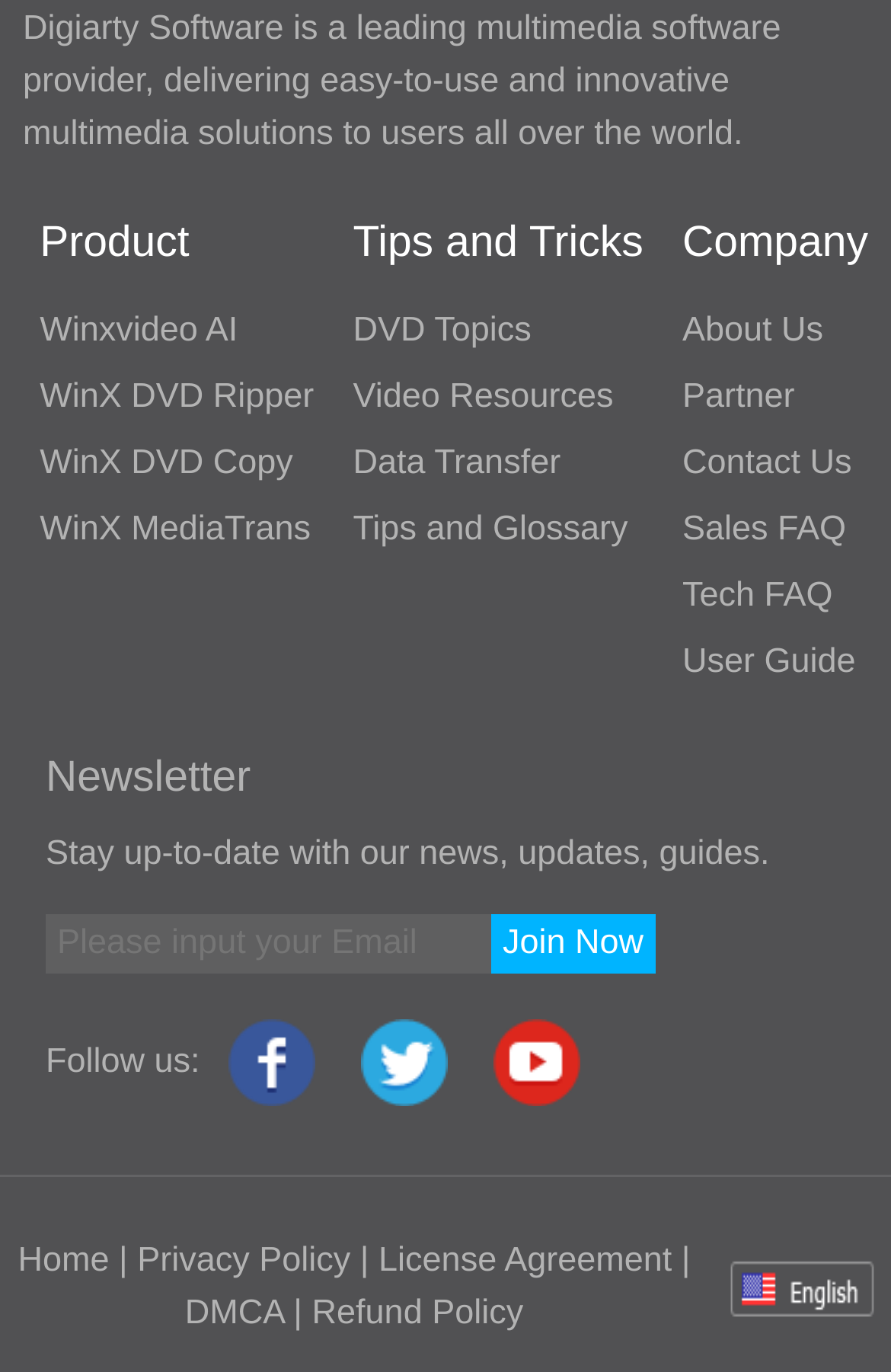Determine the bounding box coordinates for the area that needs to be clicked to fulfill this task: "Subscribe to the newsletter". The coordinates must be given as four float numbers between 0 and 1, i.e., [left, top, right, bottom].

[0.551, 0.666, 0.735, 0.709]